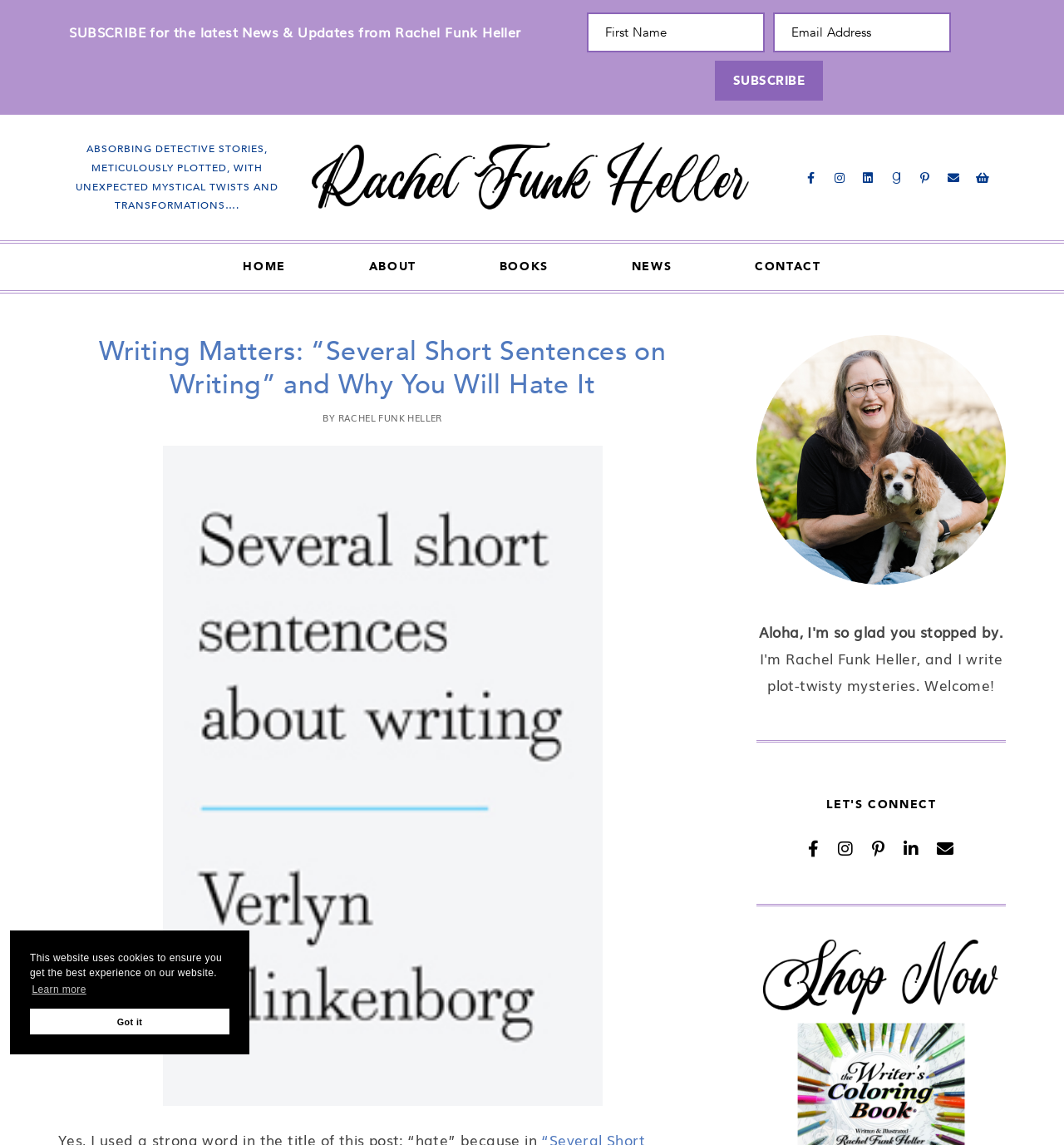What is the main title displayed on this webpage?

Writing Matters: “Several Short Sentences on Writing” and Why You Will Hate It